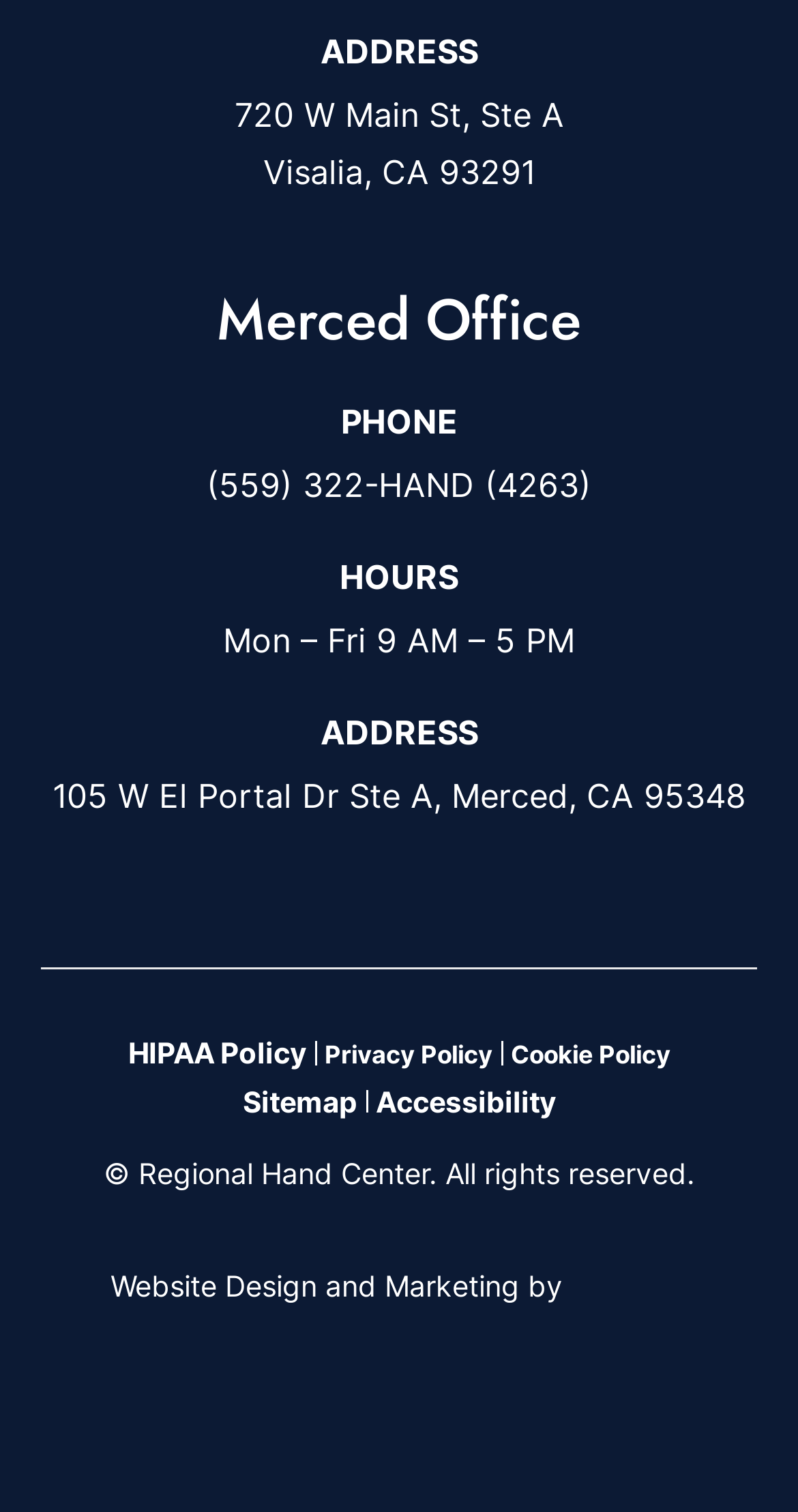Using the given description, provide the bounding box coordinates formatted as (top-left x, top-left y, bottom-right x, bottom-right y), with all values being floating point numbers between 0 and 1. Description: Privacy Policy

[0.406, 0.688, 0.617, 0.708]